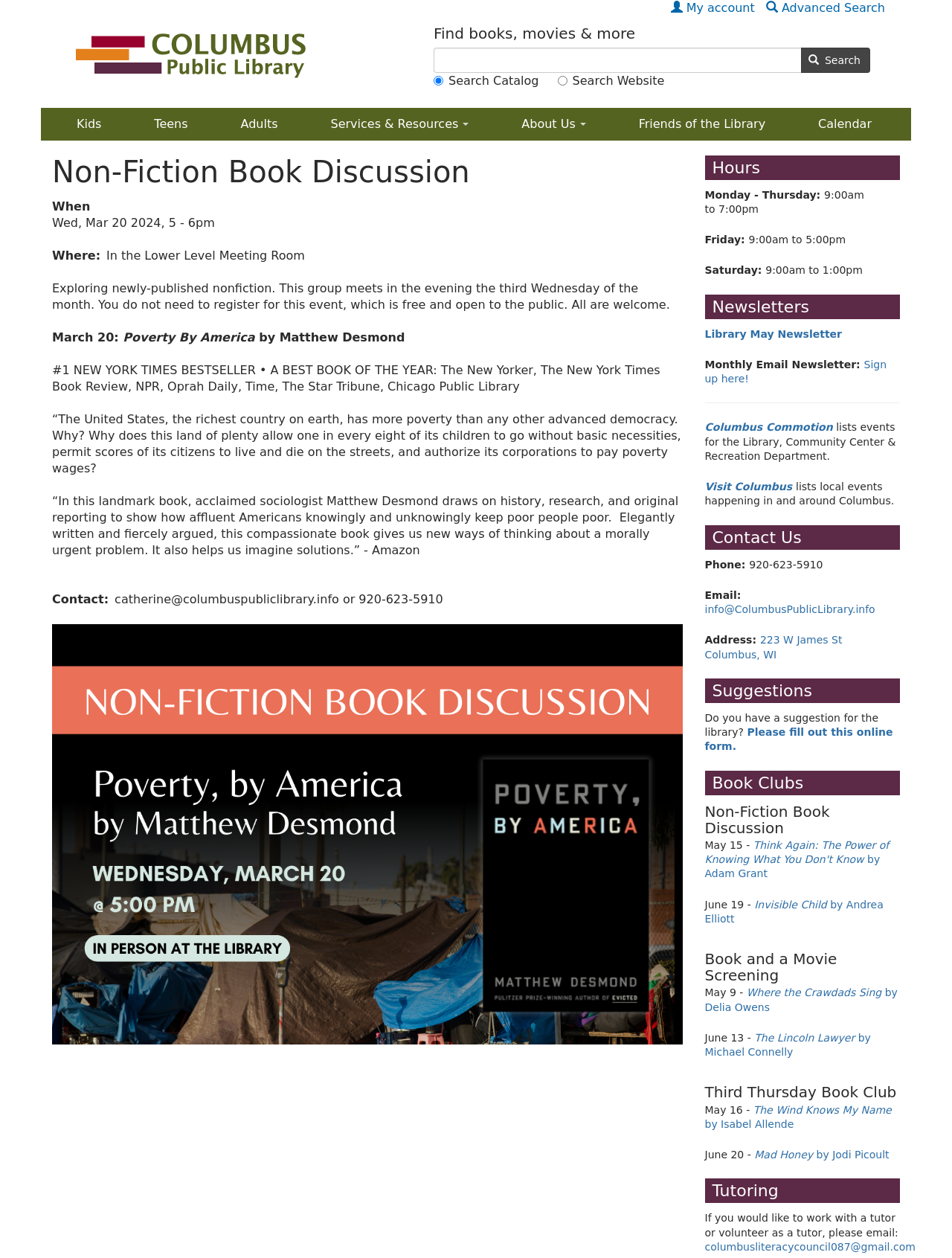Provide a short, one-word or phrase answer to the question below:
Where is the Non-Fiction Book Discussion held?

Lower Level Meeting Room